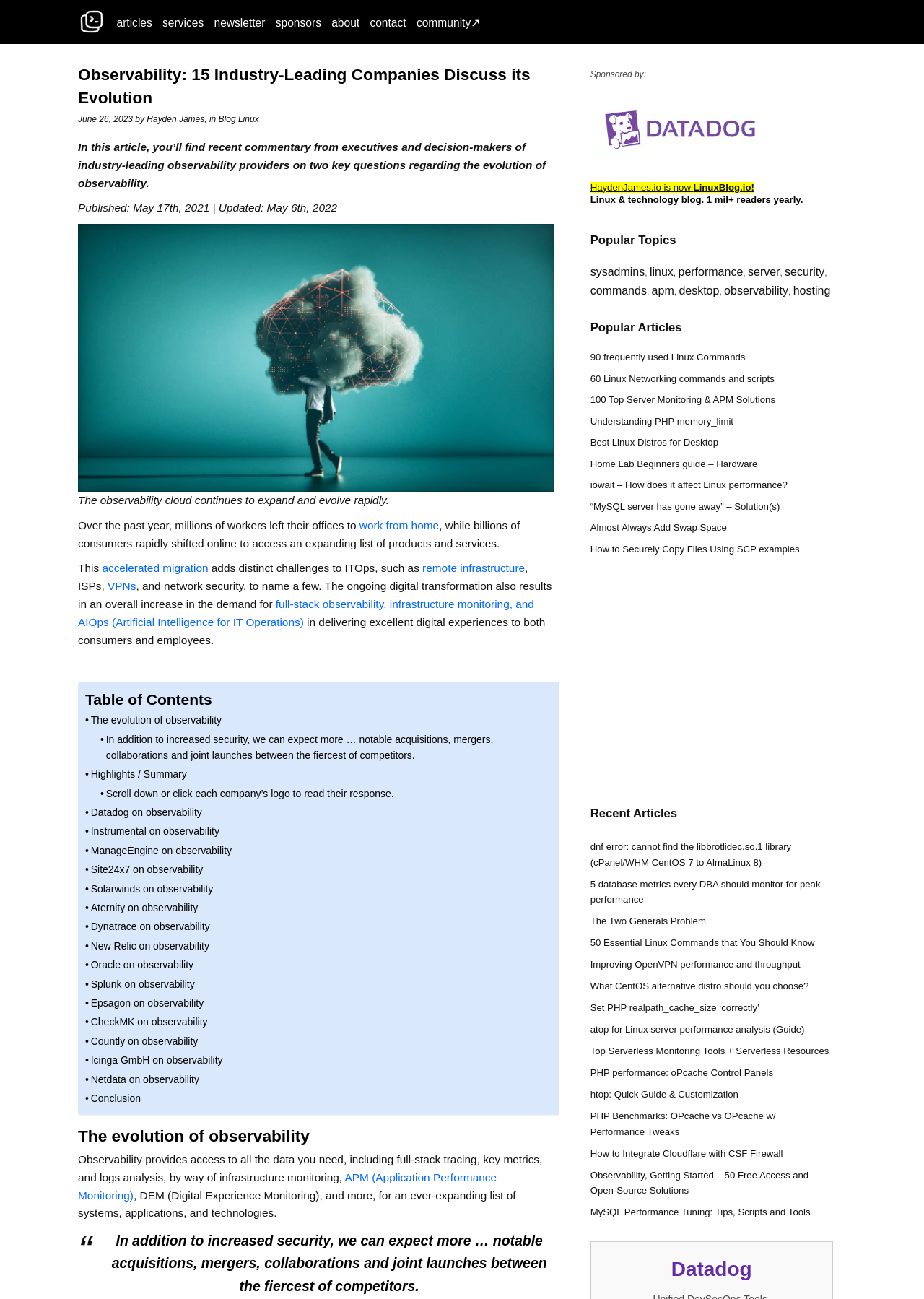What is the author of the article?
Answer the question with a single word or phrase derived from the image.

Hayden James